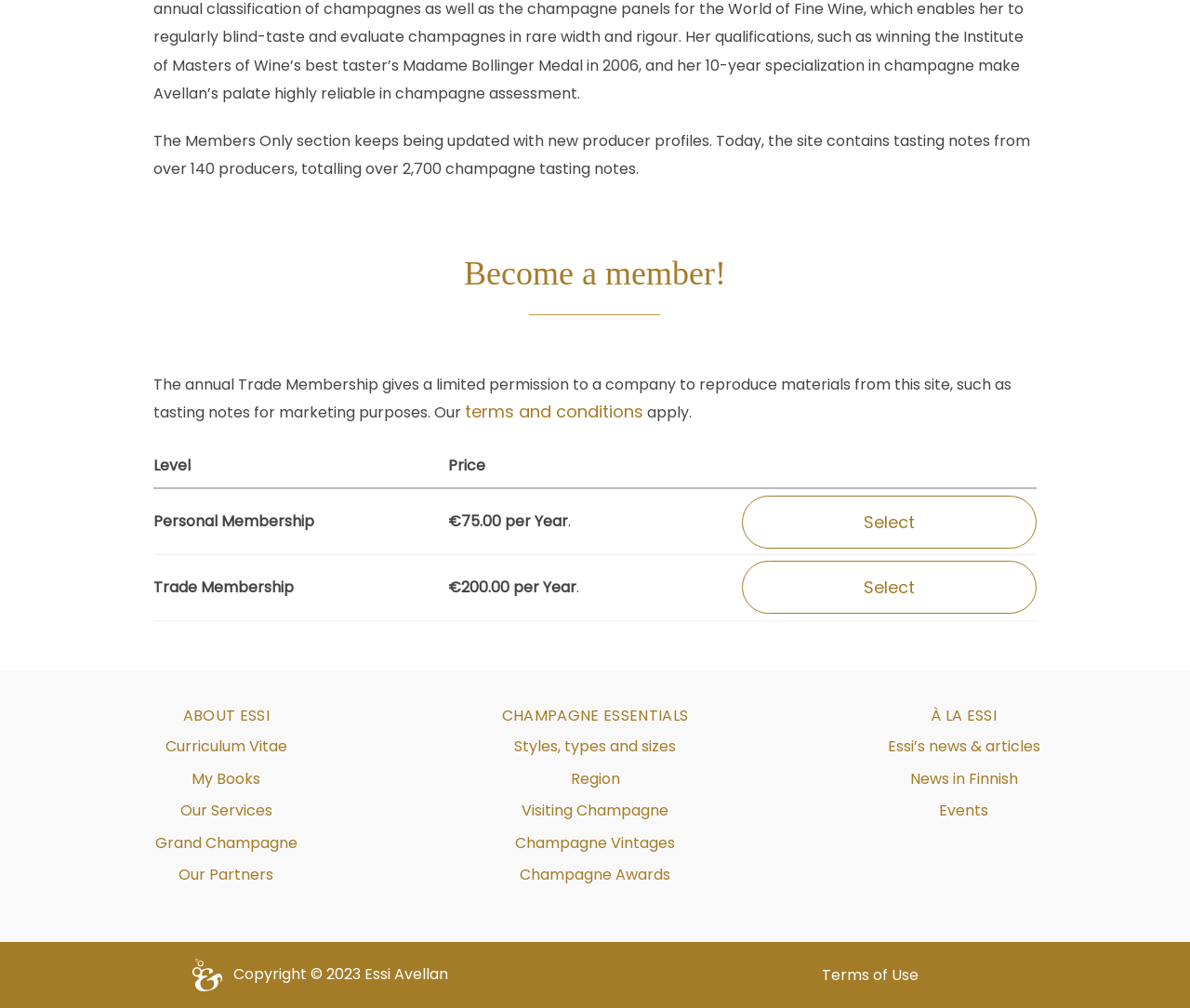Please specify the bounding box coordinates in the format (top-left x, top-left y, bottom-right x, bottom-right y), with all values as floating point numbers between 0 and 1. Identify the bounding box of the UI element described by: terms and conditions

[0.391, 0.397, 0.541, 0.42]